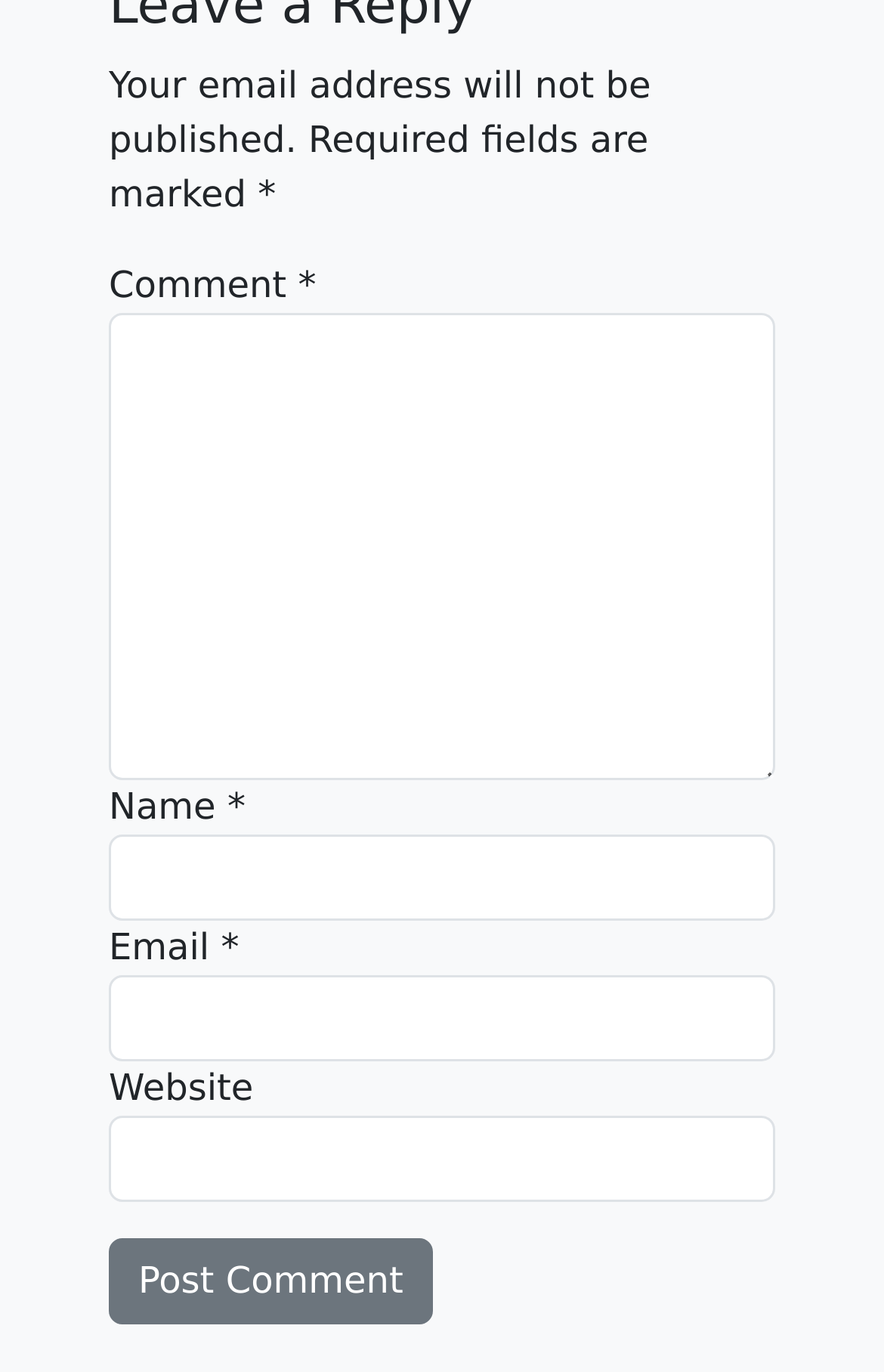What is the function of the 'Post Comment' button?
Please answer the question with a detailed and comprehensive explanation.

The 'Post Comment' button is used to submit the comment form after filling in the required fields. When clicked, it will send the user's comment, name, email, and website (if provided) to the server for processing.